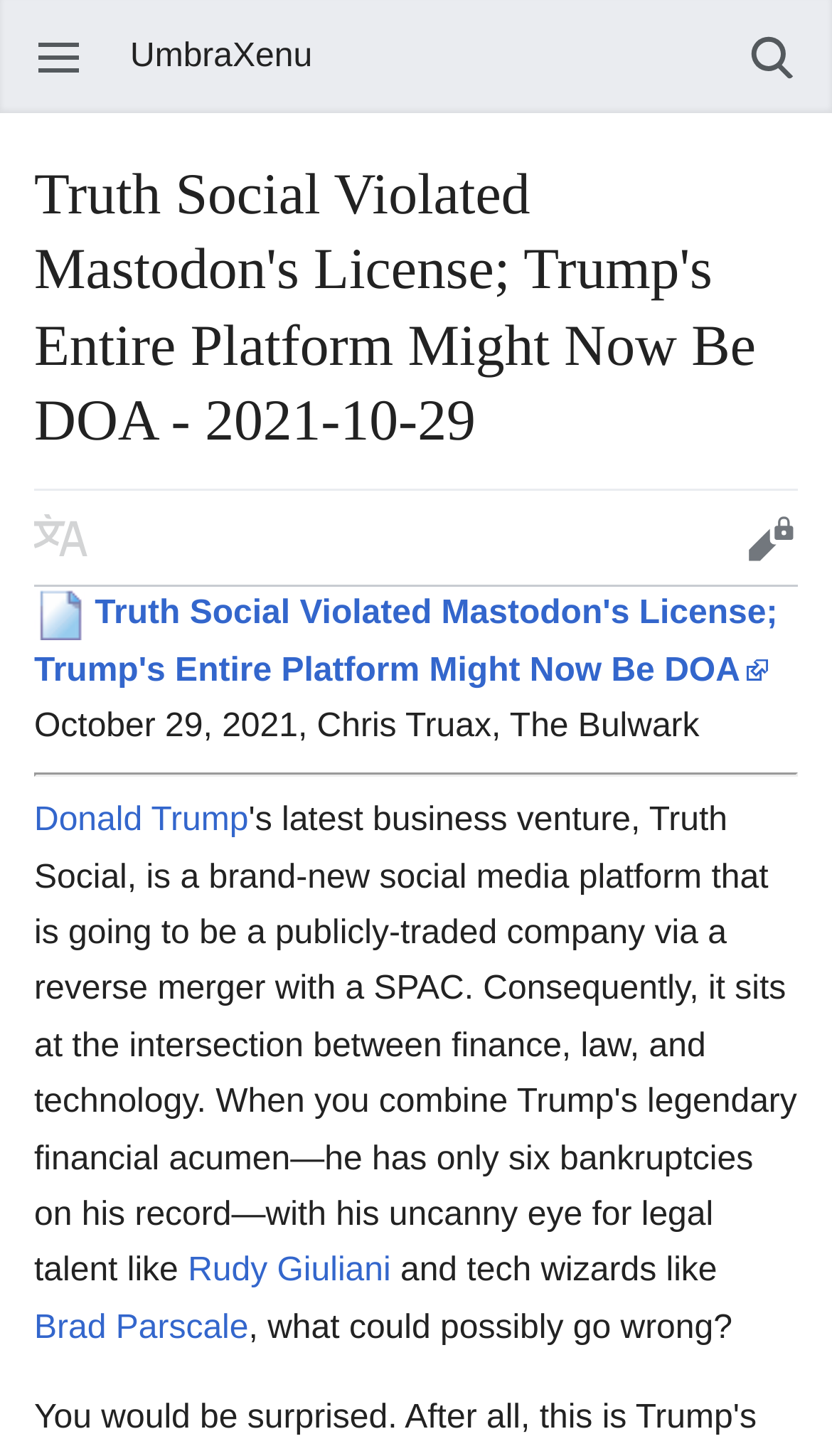Create an elaborate caption that covers all aspects of the webpage.

This webpage appears to be a news article or blog post discussing Donald Trump's latest business venture, Truth Social, a social media platform. At the top left of the page, there is a link to open the main menu. On the top right, there is a search button. 

Below the top menu, there is a heading that reads "Truth Social Violated Mastodon's License; Trump's Entire Platform Might Now Be DOA - 2021-10-29". To the right of the heading, there is a link to add the page to a watchlist. 

Underneath the heading, there is an image, likely a logo or icon, labeled "F0.png". Next to the image, there is a link with the same title as the heading. Below the link, there is a line of text indicating the date "October 29, 2021", followed by the author's name "Chris Truax" and the publication "The Bulwark". 

A horizontal separator line divides the top section from the main content. The main content appears to be an article discussing Truth Social, with mentions of Donald Trump, Rudy Giuliani, and Brad Parscale. The text suggests that the platform might be in trouble due to licensing issues.